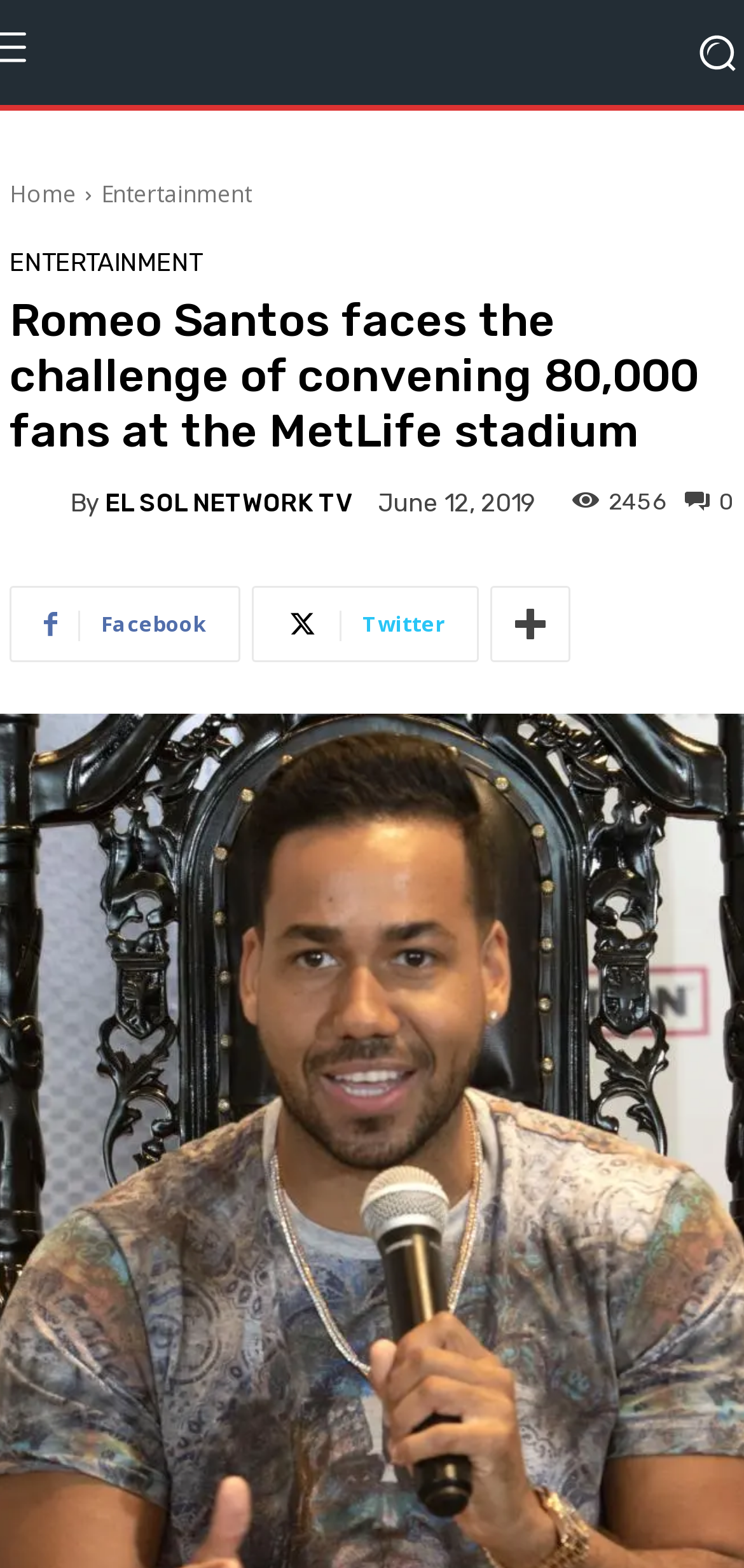What is the name of the singer mentioned? Based on the screenshot, please respond with a single word or phrase.

Romeo Santos